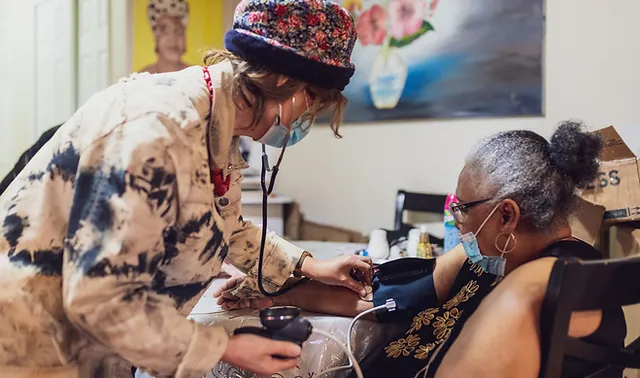Kindly respond to the following question with a single word or a brief phrase: 
What is the elderly woman seated on?

A chair